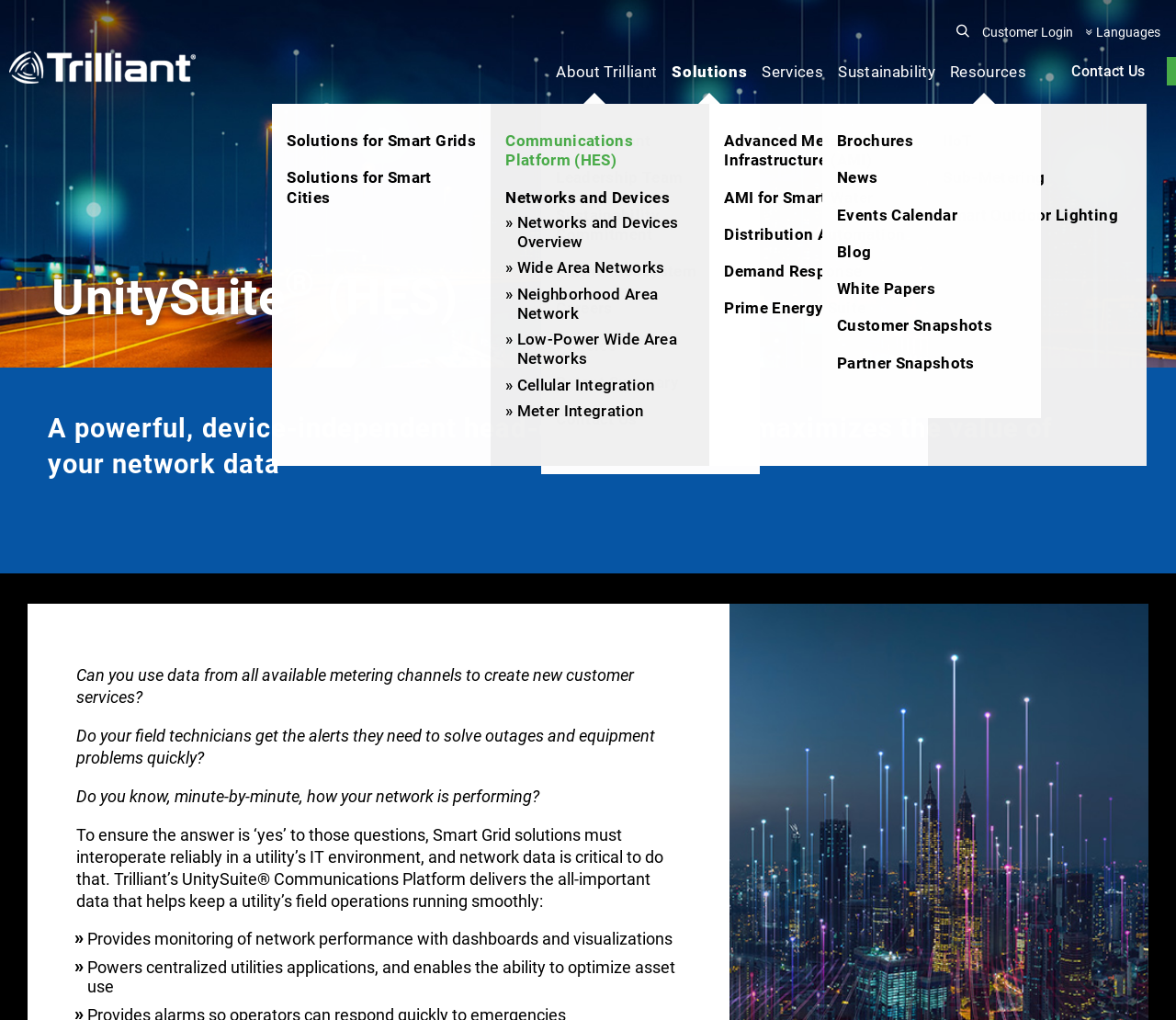Locate the bounding box coordinates of the element that needs to be clicked to carry out the instruction: "View Customer Snapshots". The coordinates should be given as four float numbers ranging from 0 to 1, i.e., [left, top, right, bottom].

[0.712, 0.31, 0.844, 0.329]